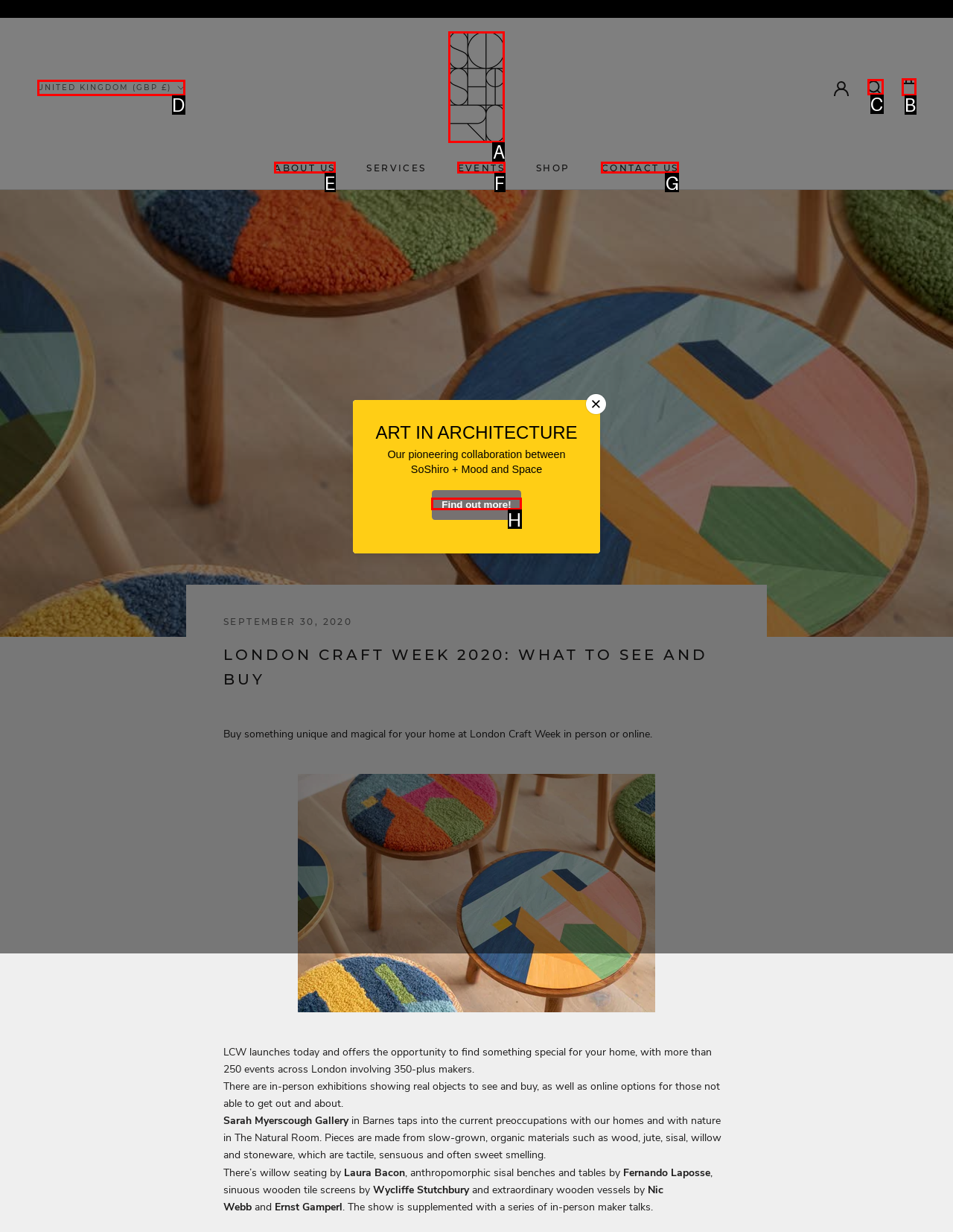Choose the HTML element that needs to be clicked for the given task: Find out more about ART IN ARCHITECTURE Respond by giving the letter of the chosen option.

H